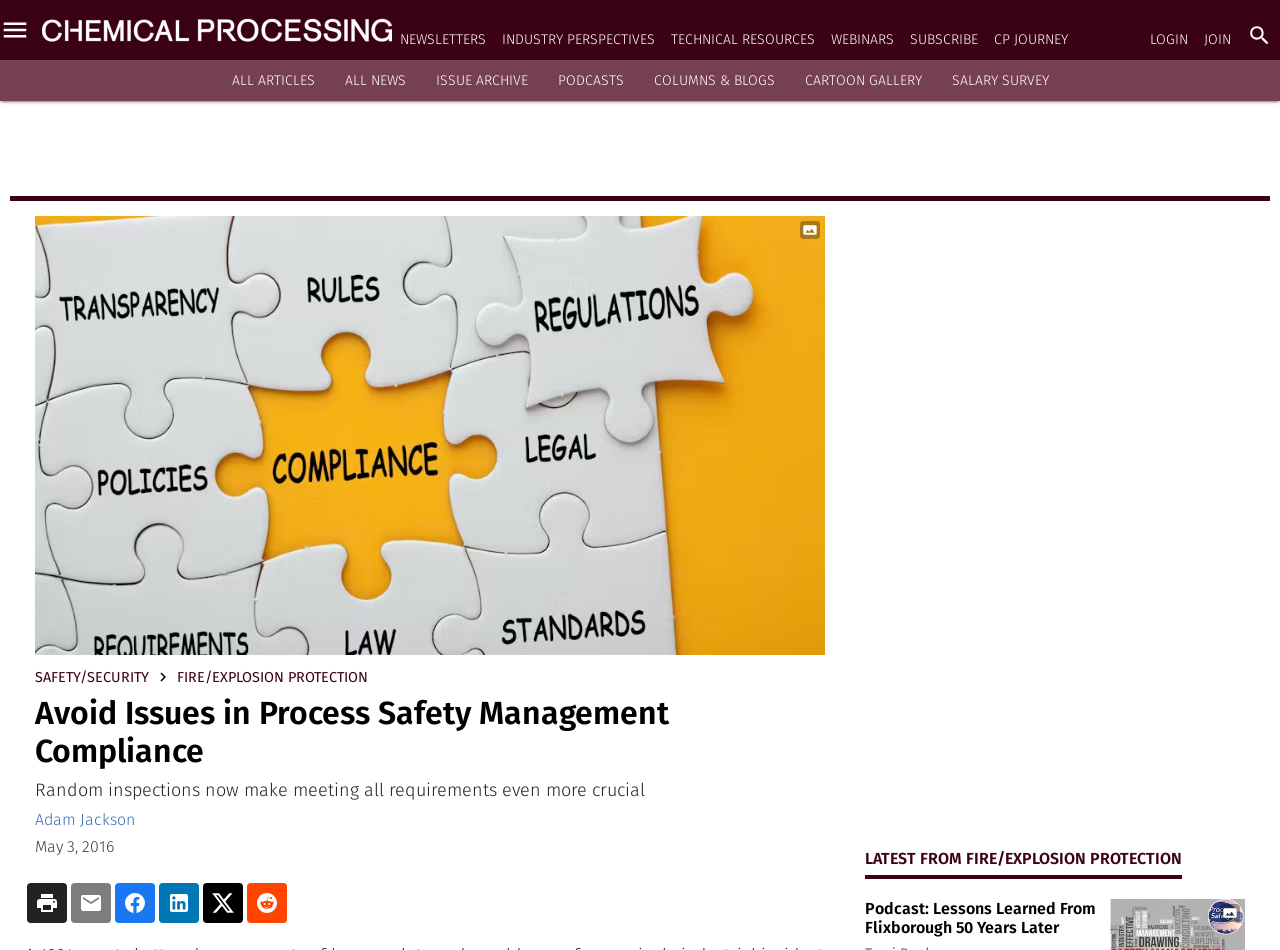Provide the bounding box coordinates of the HTML element this sentence describes: "Air". The bounding box coordinates consist of four float numbers between 0 and 1, i.e., [left, top, right, bottom].

[0.0, 0.938, 0.025, 0.974]